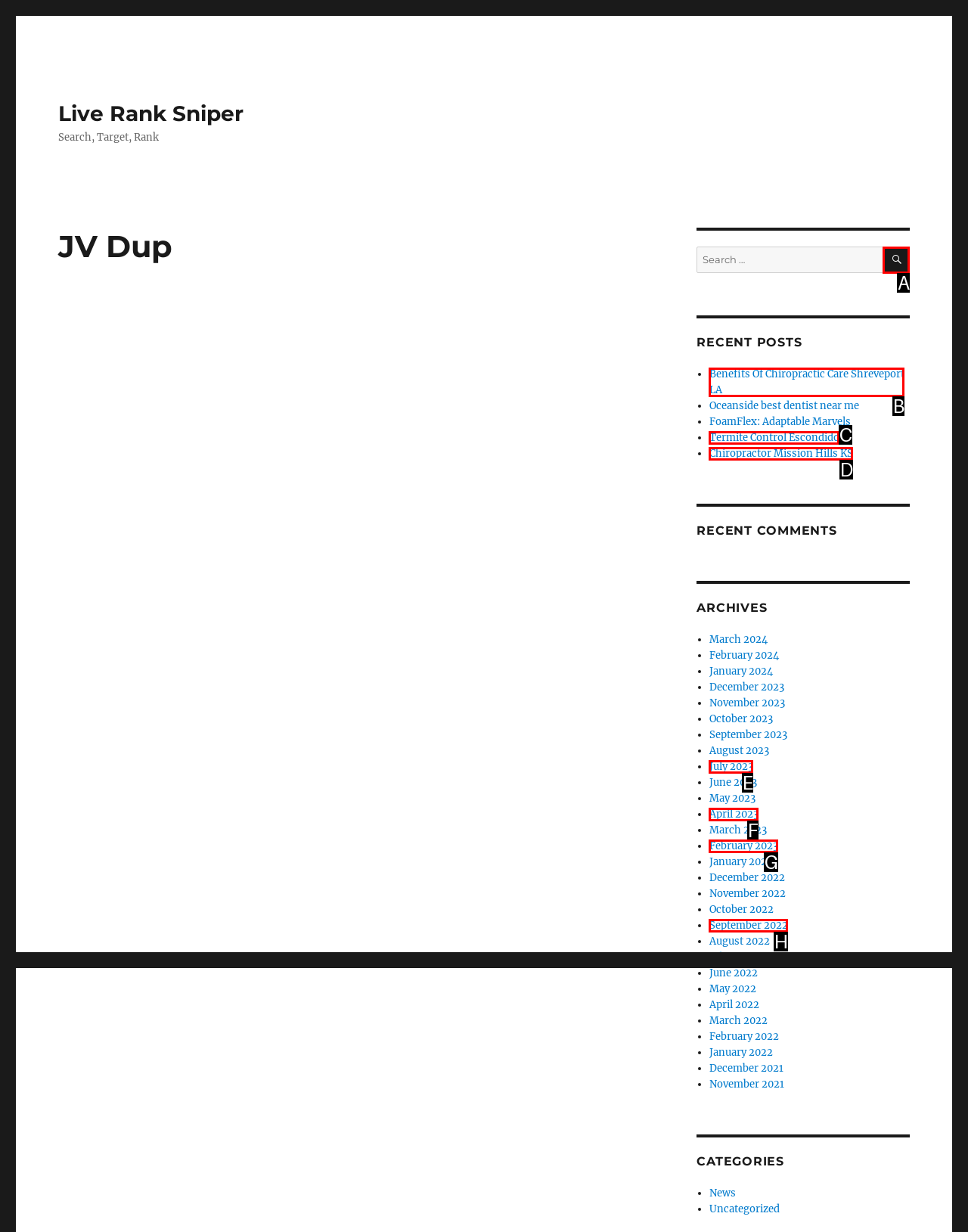Identify the HTML element that corresponds to the following description: Previous Ticket. Provide the letter of the correct option from the presented choices.

None